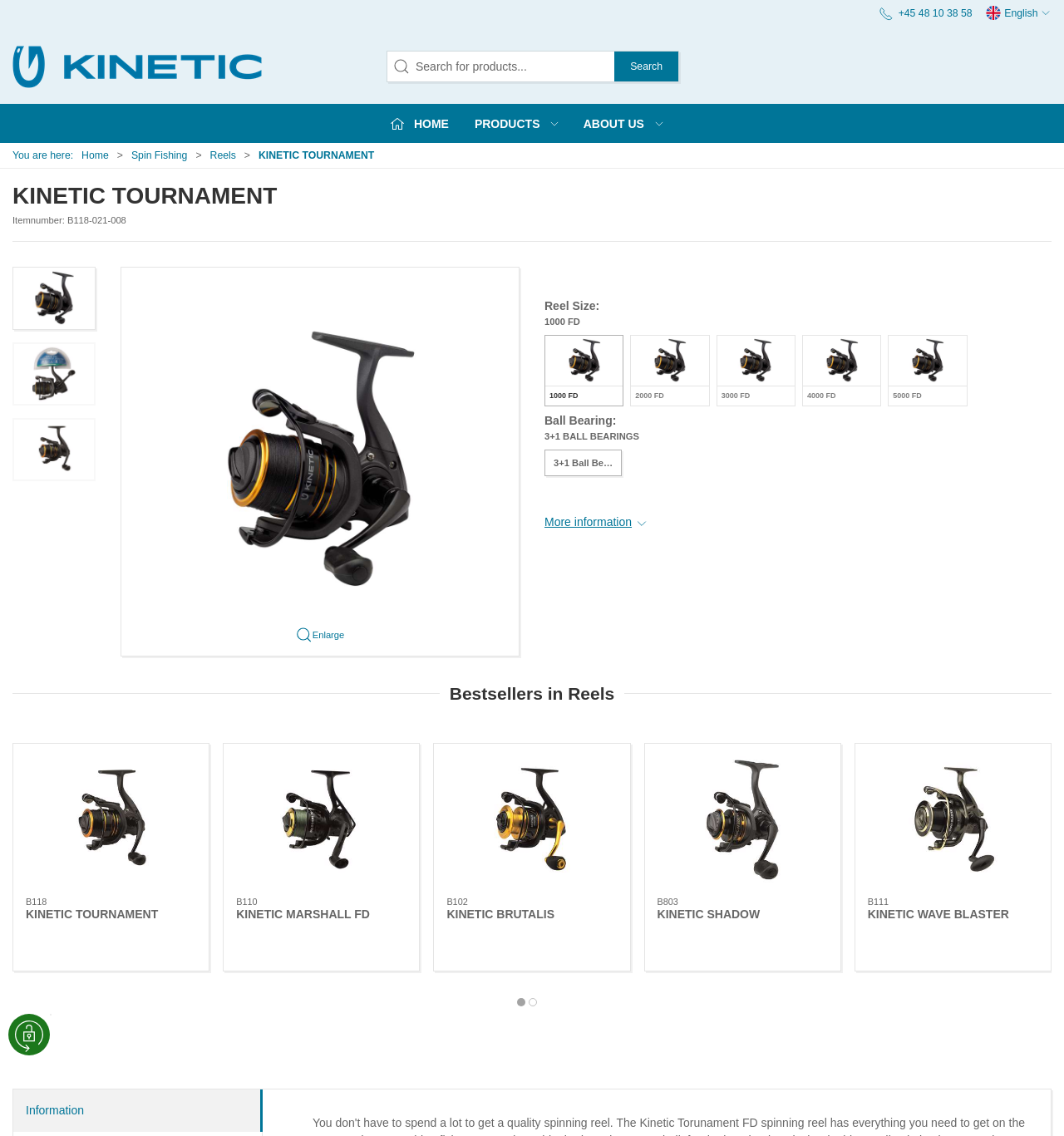Using the given description, provide the bounding box coordinates formatted as (top-left x, top-left y, bottom-right x, bottom-right y), with all values being floating point numbers between 0 and 1. Description: Home

[0.366, 0.092, 0.434, 0.125]